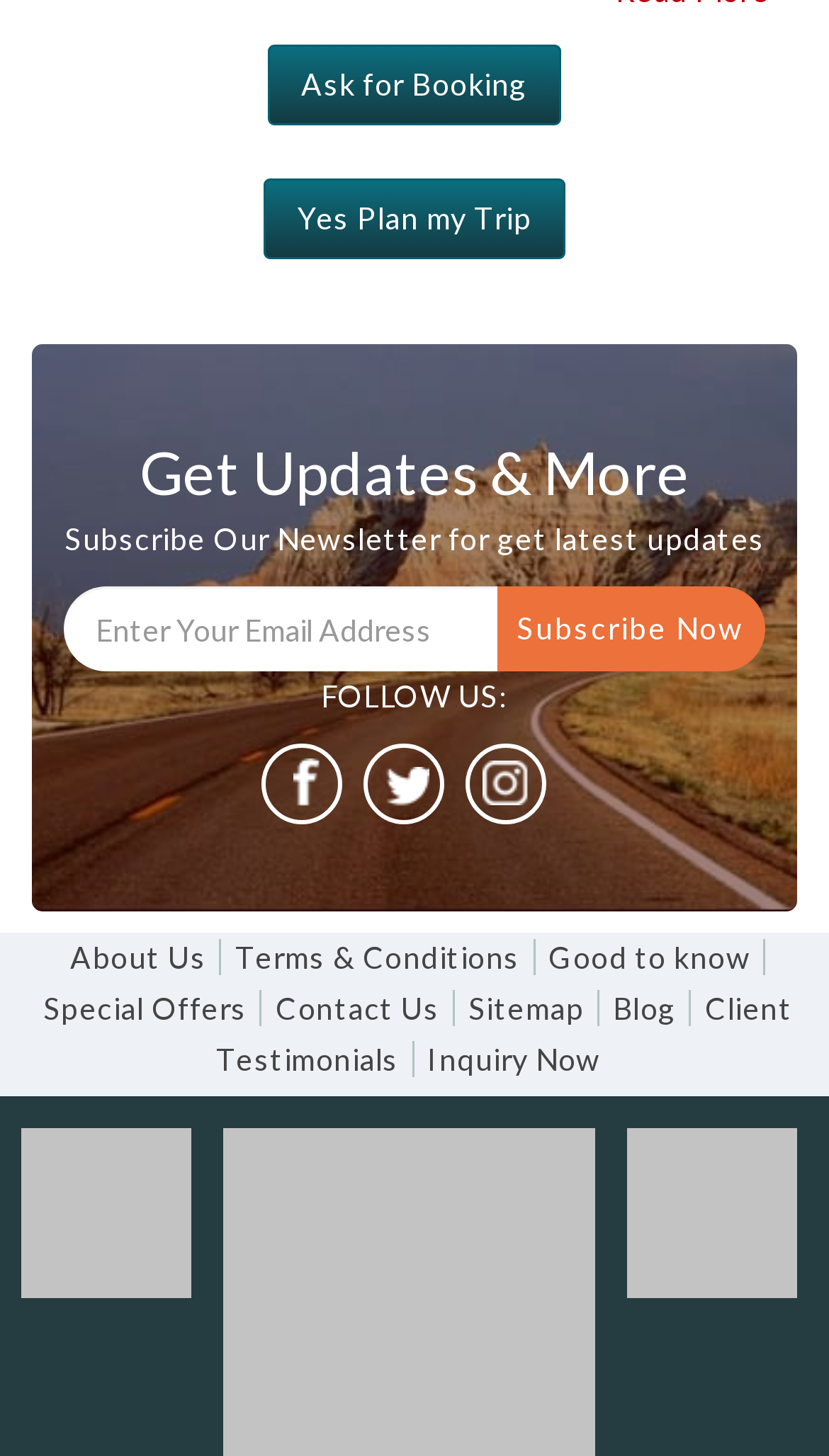Please identify the bounding box coordinates of the element on the webpage that should be clicked to follow this instruction: "Follow on Facebook". The bounding box coordinates should be given as four float numbers between 0 and 1, formatted as [left, top, right, bottom].

[0.315, 0.511, 0.413, 0.567]